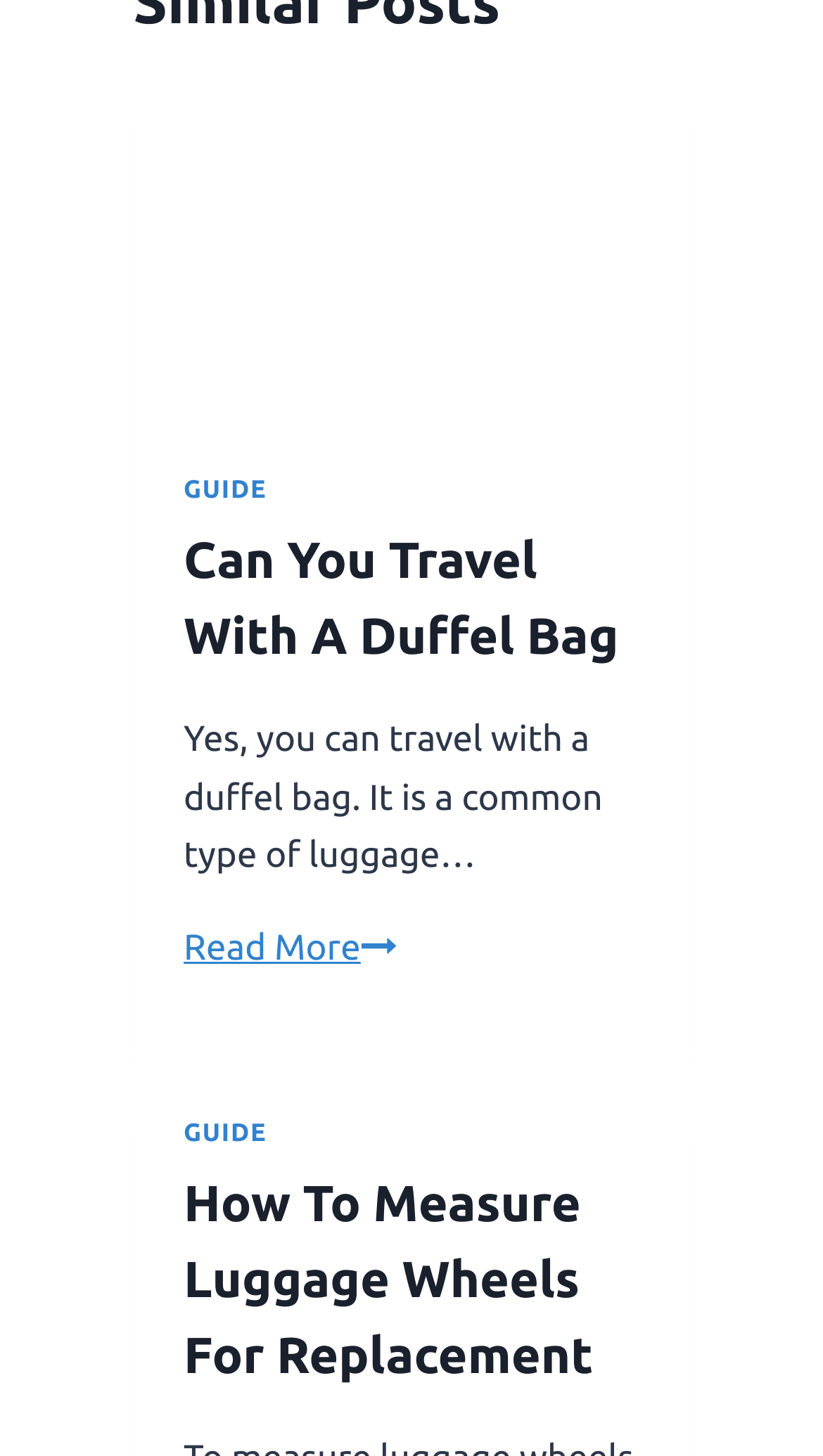What is the purpose of the 'Read More' link?
Look at the screenshot and respond with one word or a short phrase.

To read the full article